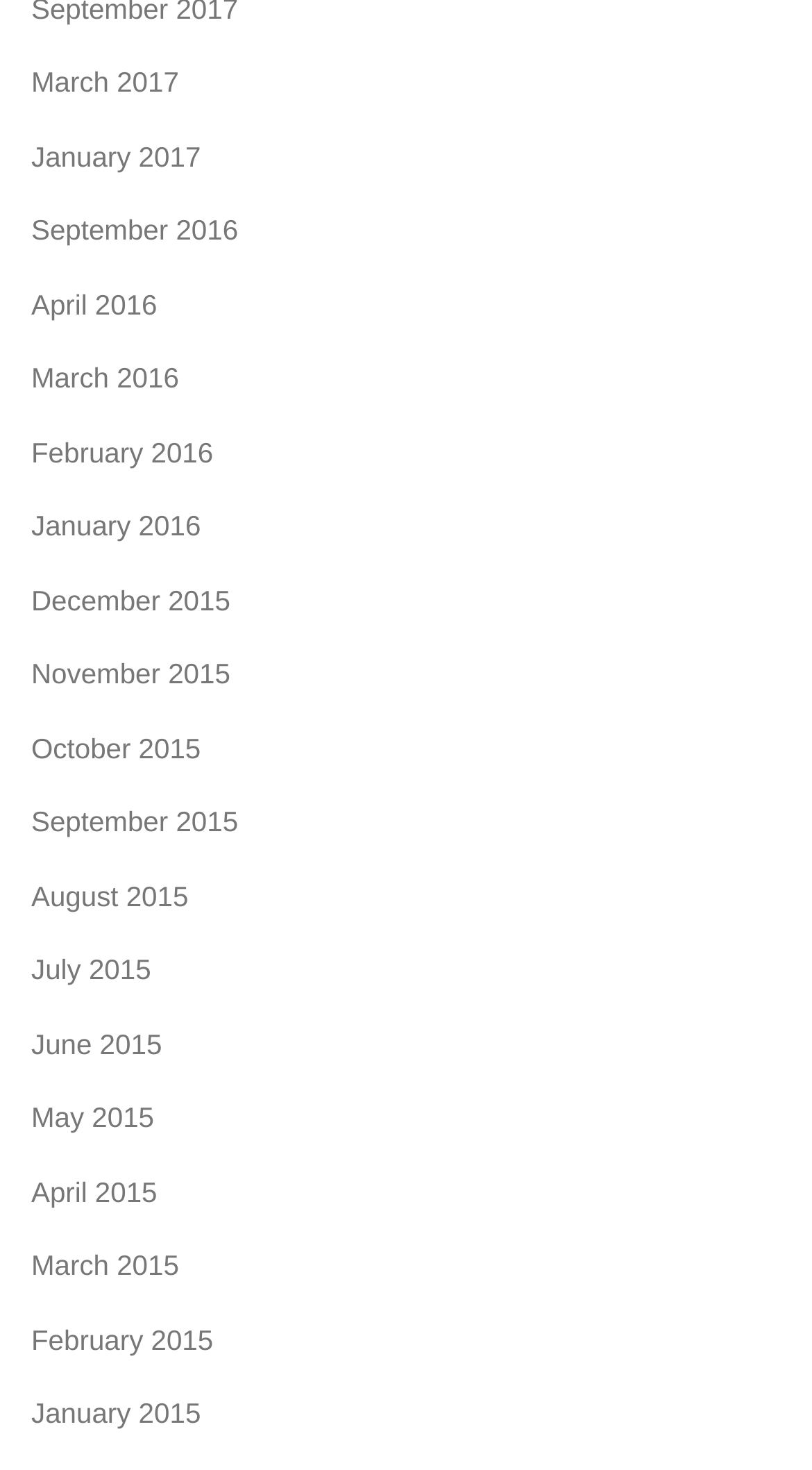How many months are listed in 2016?
Please provide a detailed and comprehensive answer to the question.

I counted the number of links related to 2016 and found that there are three months listed: March 2016, April 2016, and February 2016.